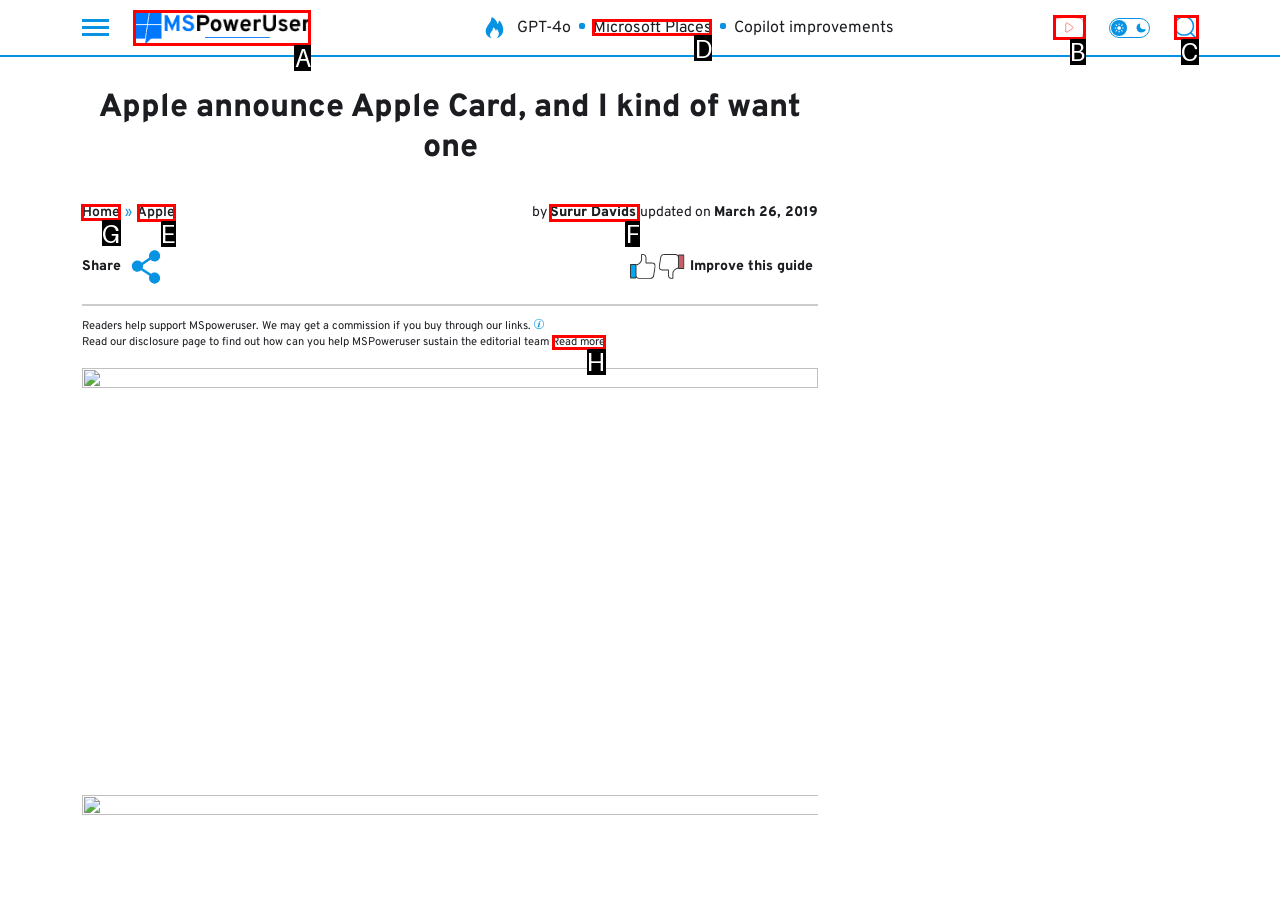Tell me which one HTML element I should click to complete the following task: Visit the home page Answer with the option's letter from the given choices directly.

G